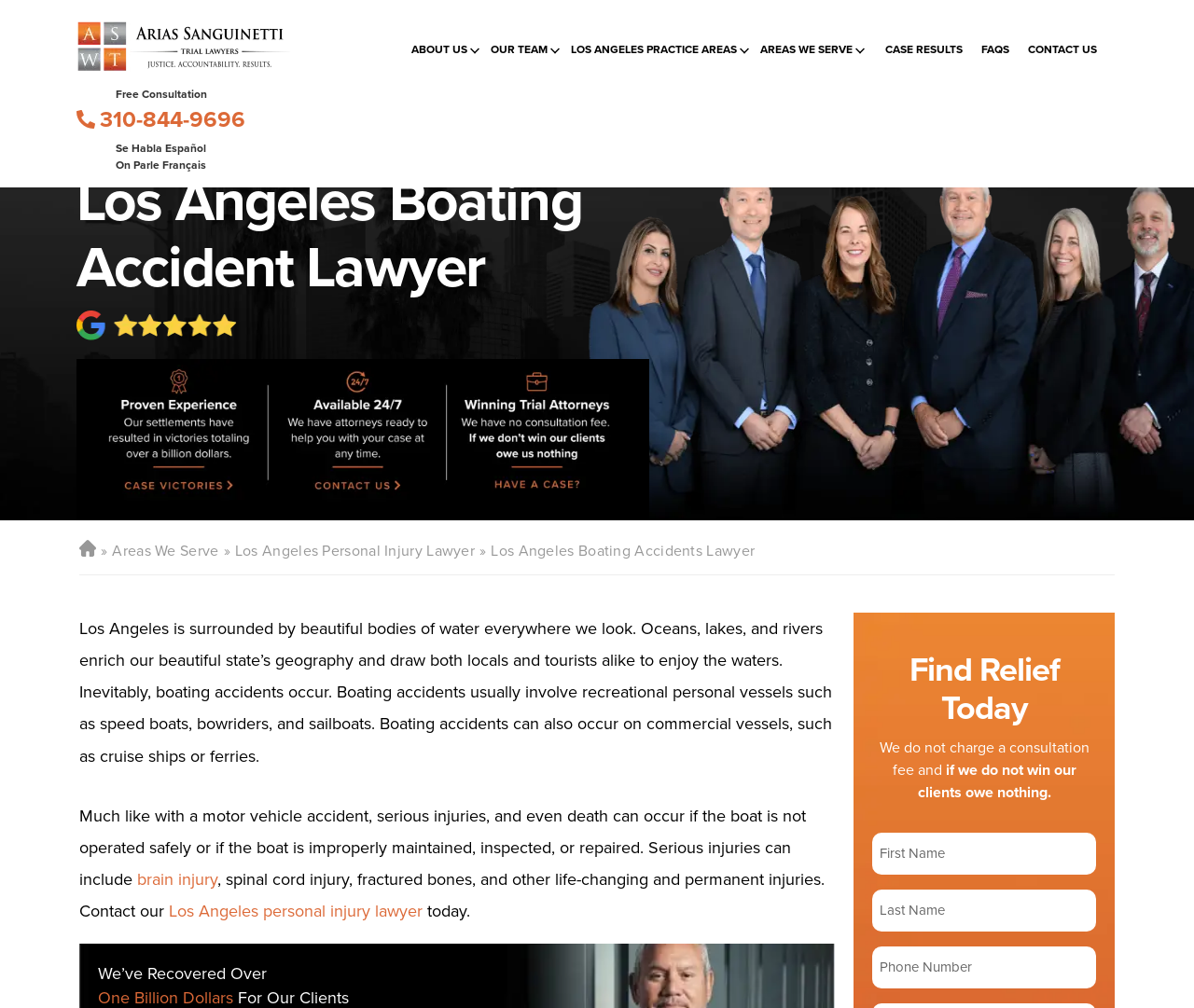Identify the bounding box coordinates of the clickable region to carry out the given instruction: "Enter your first name in the input field".

[0.731, 0.826, 0.918, 0.868]